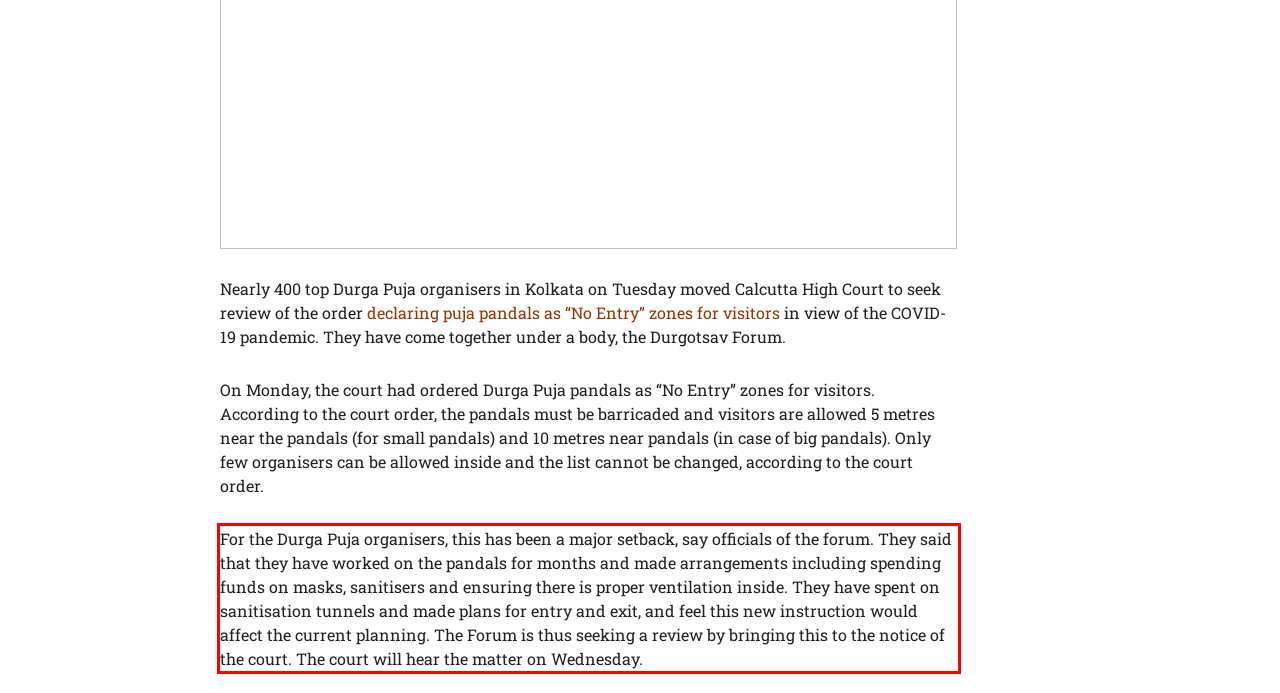Please extract the text content from the UI element enclosed by the red rectangle in the screenshot.

For the Durga Puja organisers, this has been a major setback, say officials of the forum. They said that they have worked on the pandals for months and made arrangements including spending funds on masks, sanitisers and ensuring there is proper ventilation inside. They have spent on sanitisation tunnels and made plans for entry and exit, and feel this new instruction would affect the current planning. The Forum is thus seeking a review by bringing this to the notice of the court. The court will hear the matter on Wednesday.